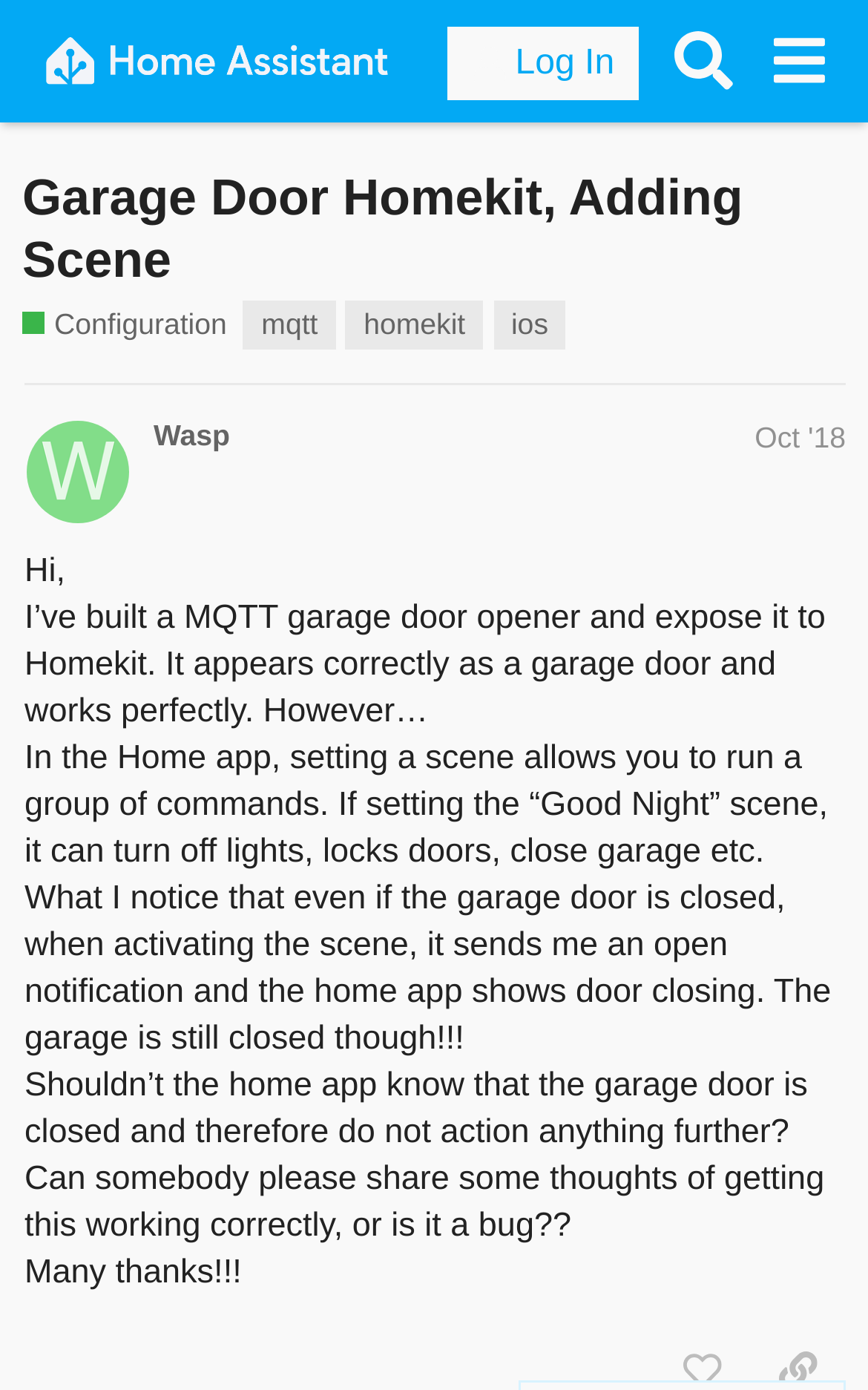Given the content of the image, can you provide a detailed answer to the question?
What is the current state of the garage door?

According to the text in the webpage, the author mentions that the garage door is closed, but when activating a scene, it sends an open notification and shows the door closing in the Home app.